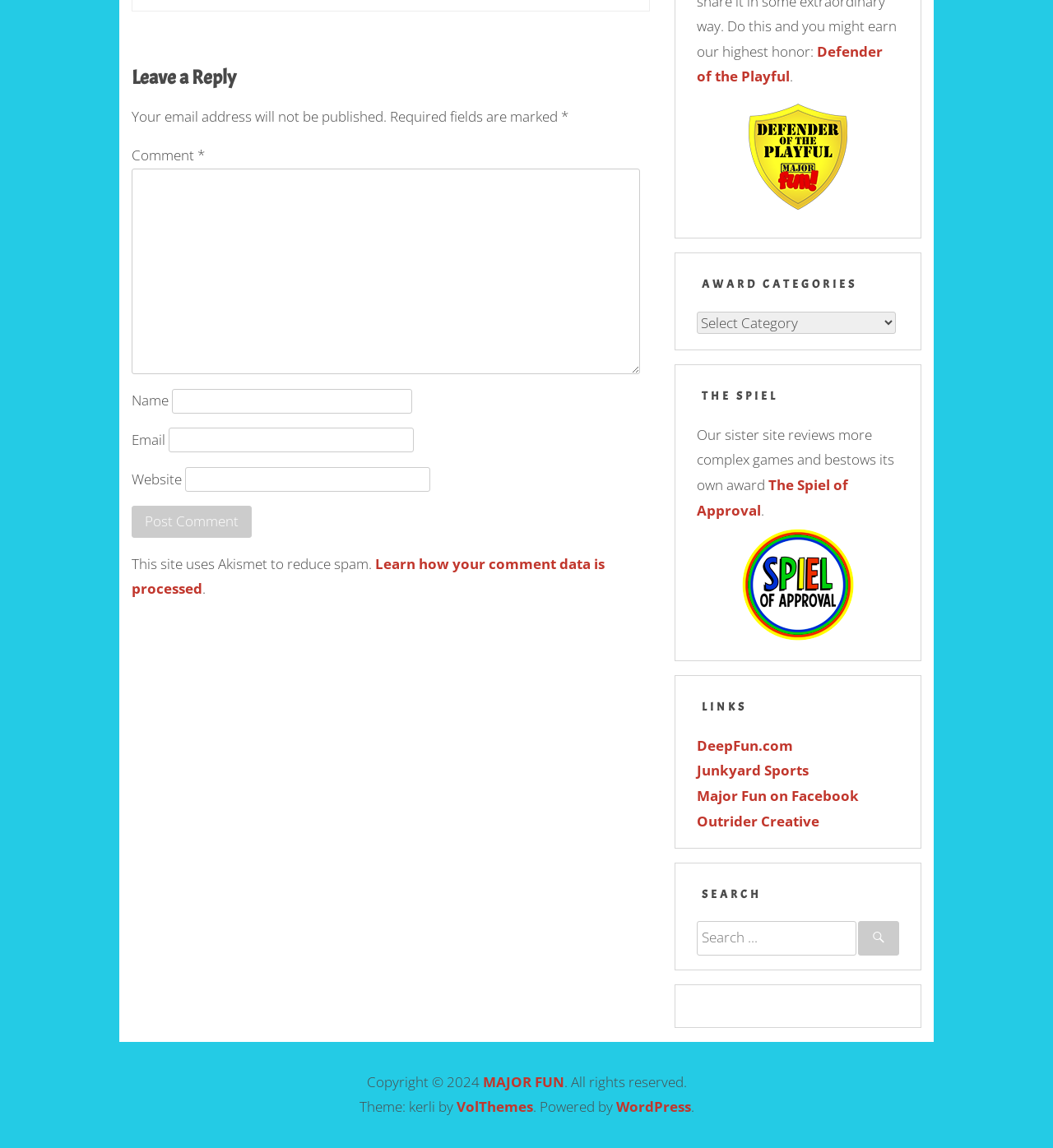Please identify the bounding box coordinates of the element on the webpage that should be clicked to follow this instruction: "Click the Post Comment button". The bounding box coordinates should be given as four float numbers between 0 and 1, formatted as [left, top, right, bottom].

[0.125, 0.441, 0.239, 0.468]